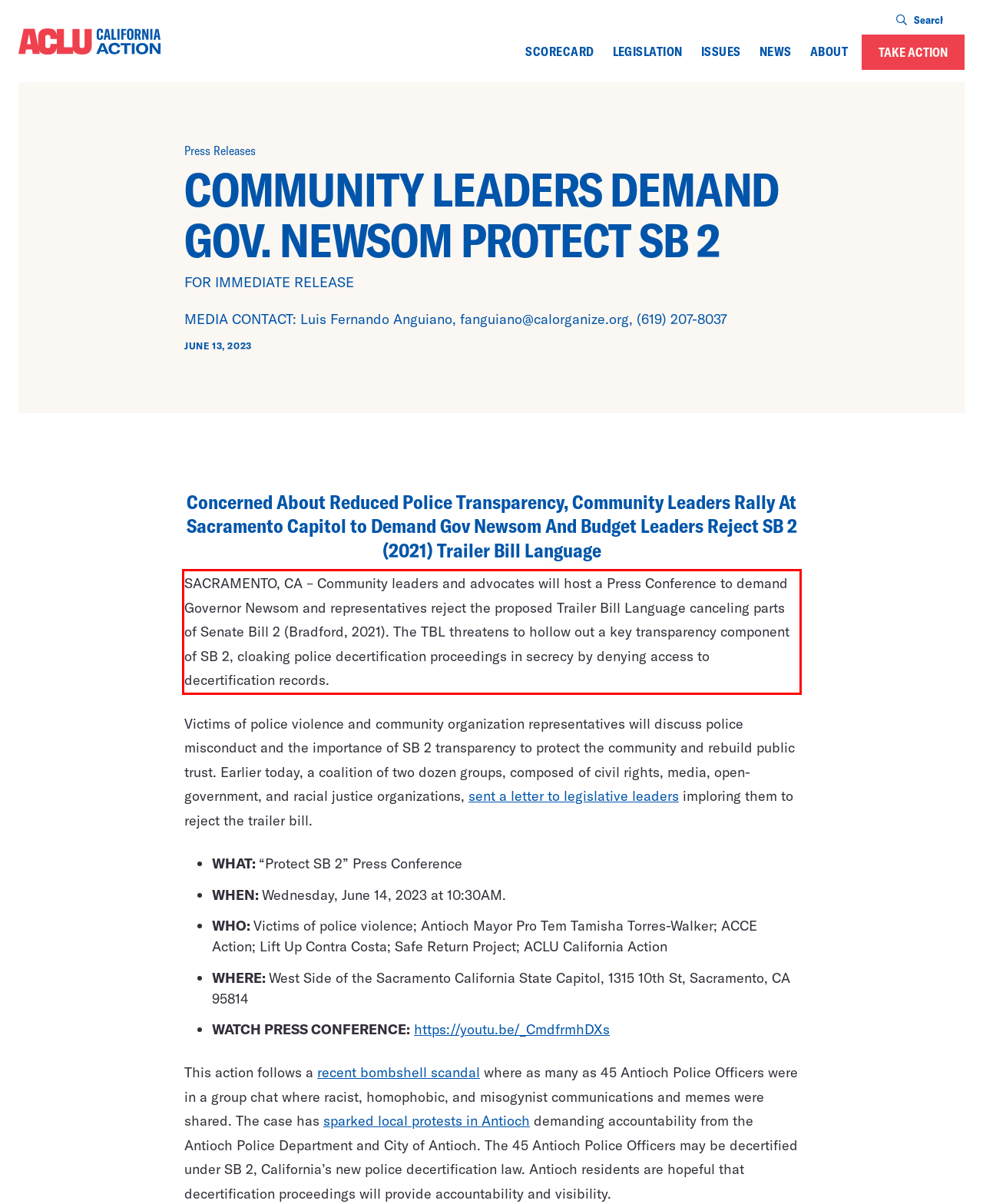Identify the text inside the red bounding box on the provided webpage screenshot by performing OCR.

SACRAMENTO, CA – Community leaders and advocates will host a Press Conference to demand Governor Newsom and representatives reject the proposed Trailer Bill Language canceling parts of Senate Bill 2 (Bradford, 2021). The TBL threatens to hollow out a key transparency component of SB 2, cloaking police decertification proceedings in secrecy by denying access to decertification records.